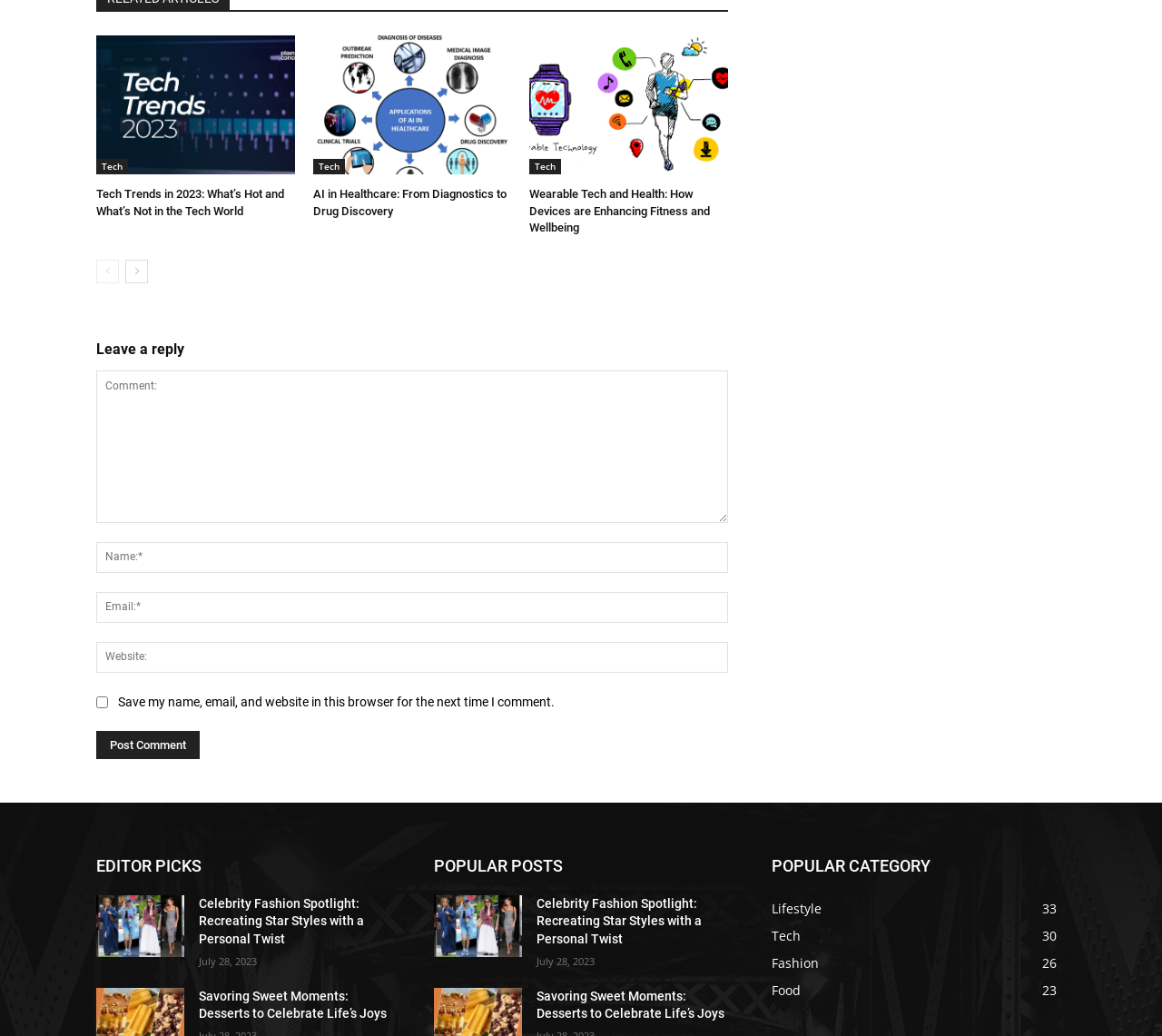Please identify the coordinates of the bounding box that should be clicked to fulfill this instruction: "Click on the 'Tech Trends in 2023: What’s Hot and What’s Not in the Tech World' link".

[0.083, 0.034, 0.254, 0.169]